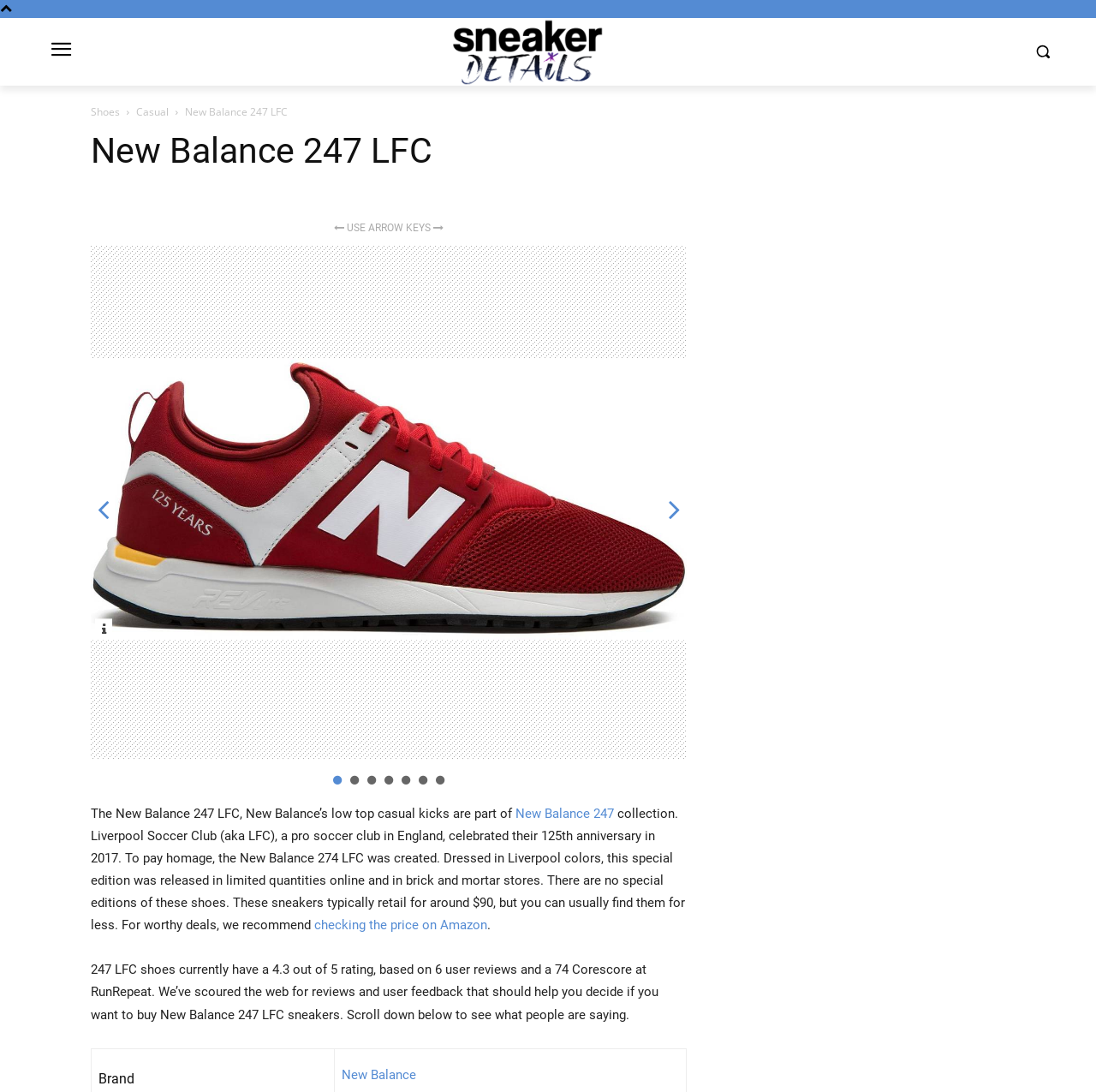What is the name of the shoes reviewed on this webpage?
Can you offer a detailed and complete answer to this question?

I found the answer by looking at the static text element that says 'New Balance 247 LFC' which is a heading on the webpage, indicating that it is the main topic of the page.